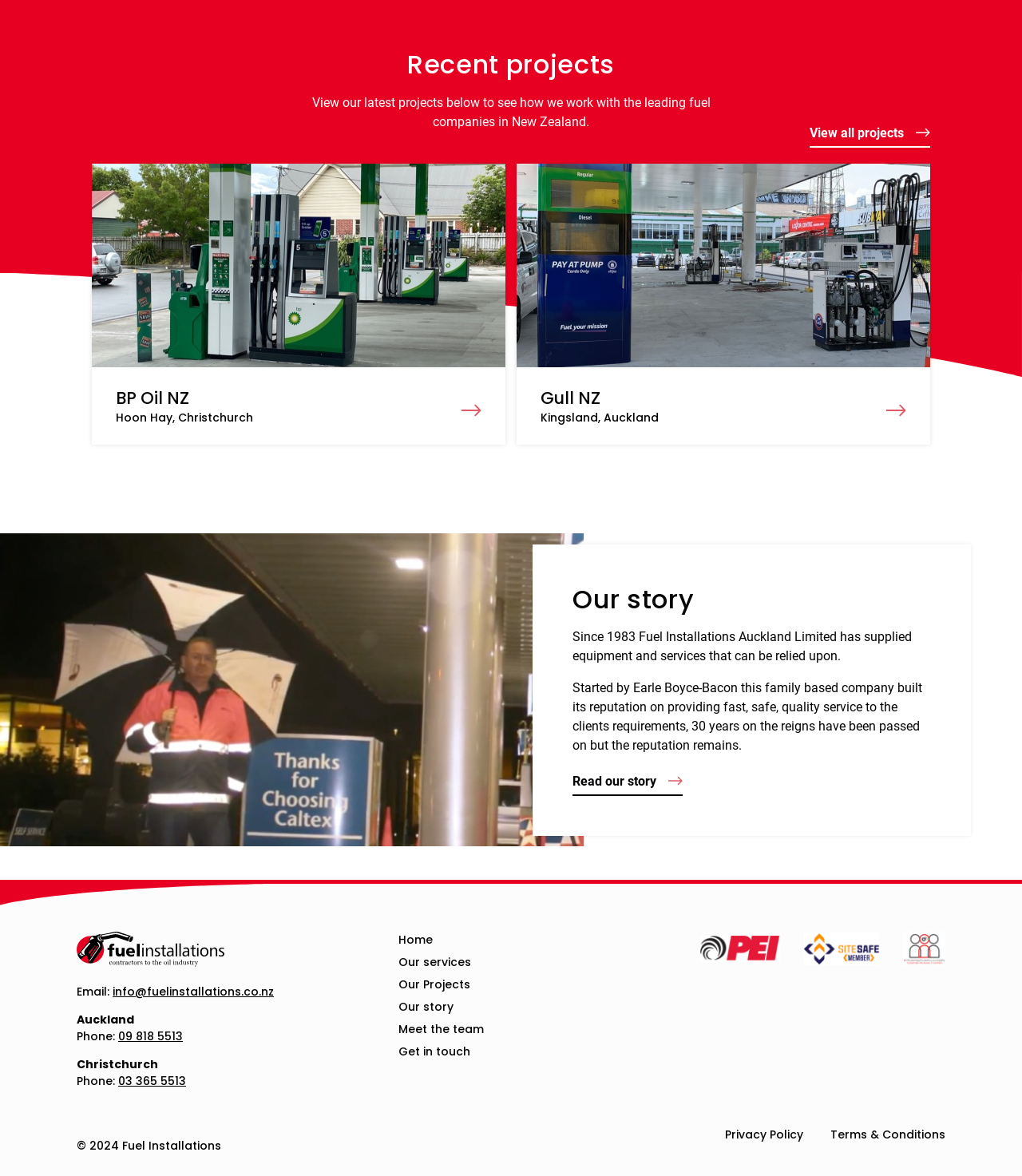How many projects are displayed on the homepage?
Please elaborate on the answer to the question with detailed information.

The homepage displays two projects, 'BP Oil NZ Hoon Hay, Christchurch Project Arrow' and 'Gull NZ Kingsland, Auckland Project Arrow', with images and links to view more information.